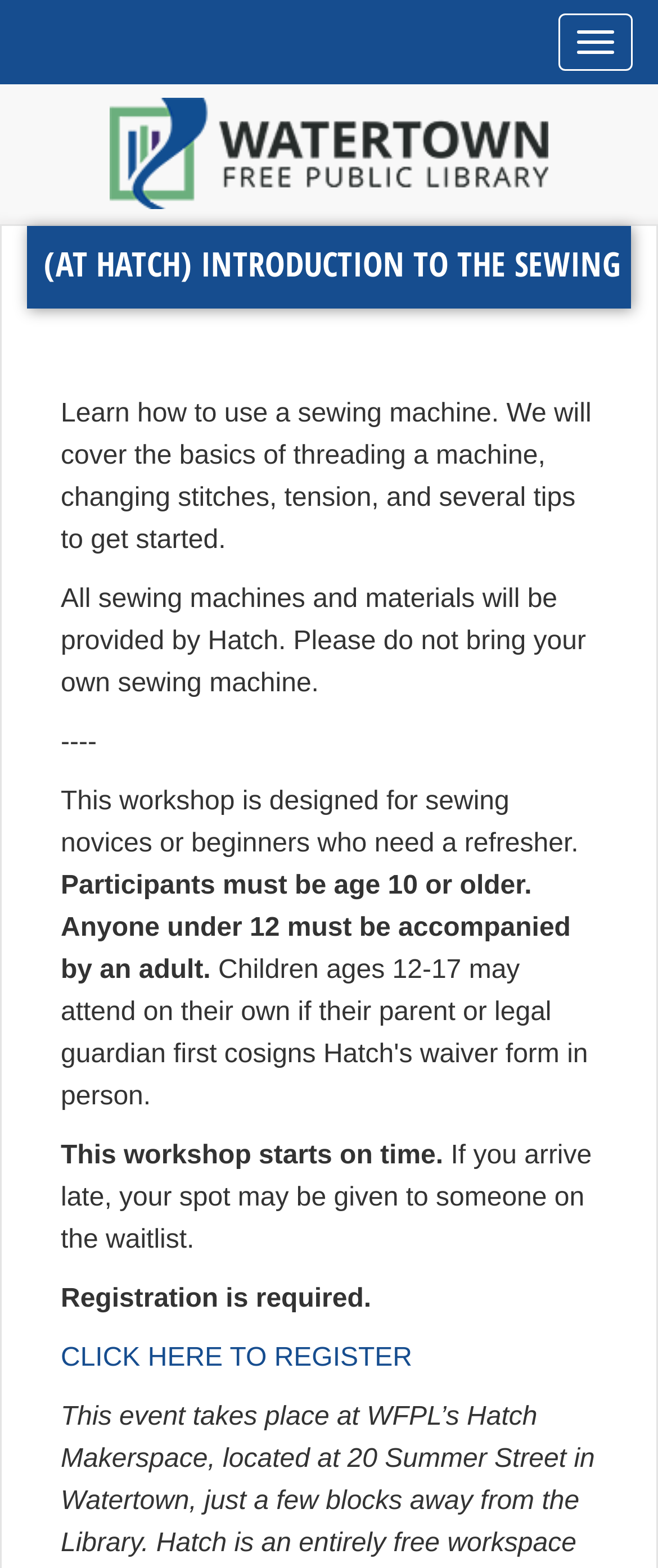What is the topic of this workshop?
Using the image, elaborate on the answer with as much detail as possible.

Based on the webpage content, it is clear that the workshop is about learning how to use a sewing machine, covering basics such as threading, changing stitches, and tension.